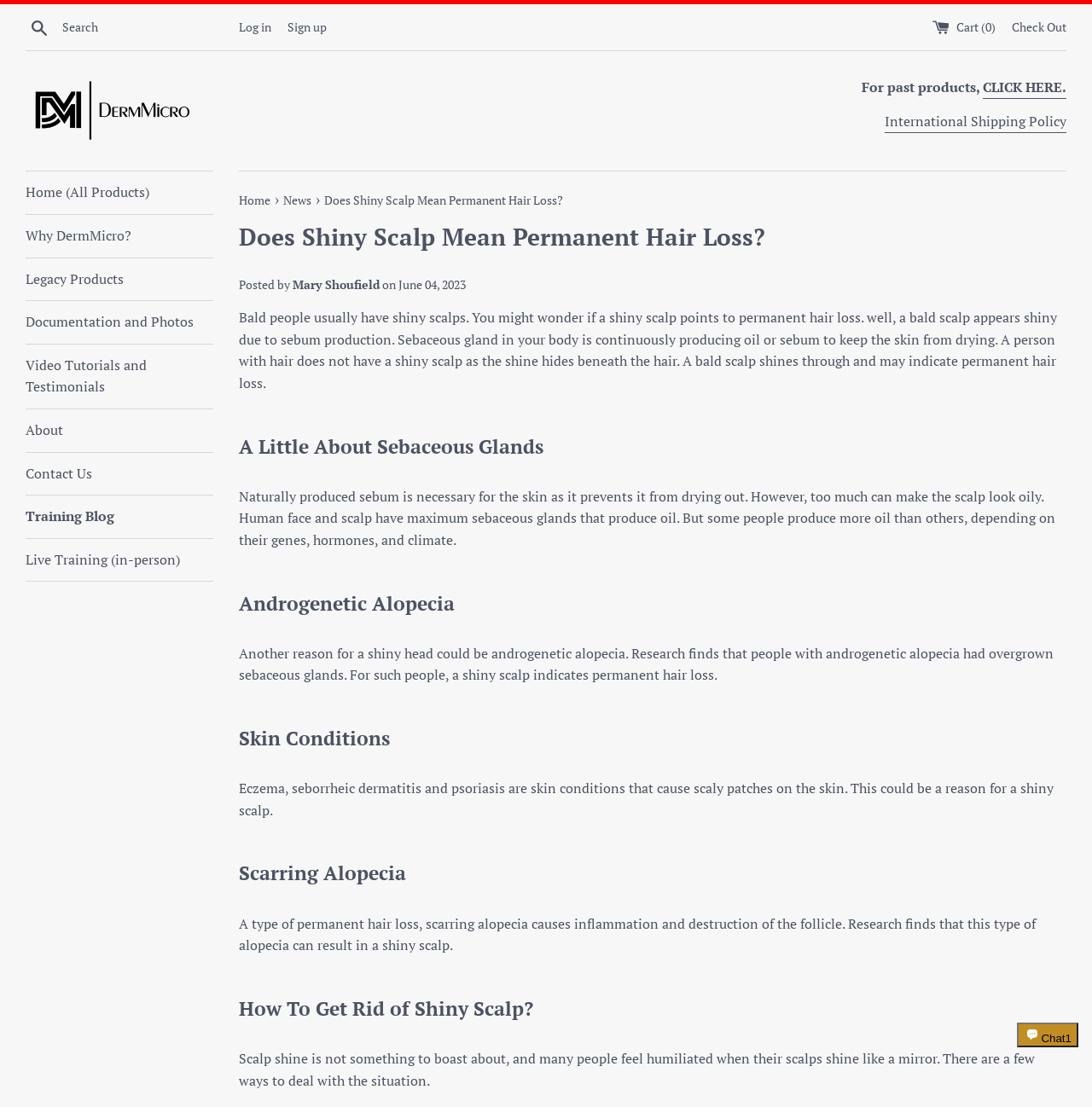What is the purpose of sebum production in the body?
Using the image as a reference, answer the question in detail.

According to the webpage, sebum production is necessary for the skin as it prevents it from drying out, and it is produced by sebaceous glands in the body.